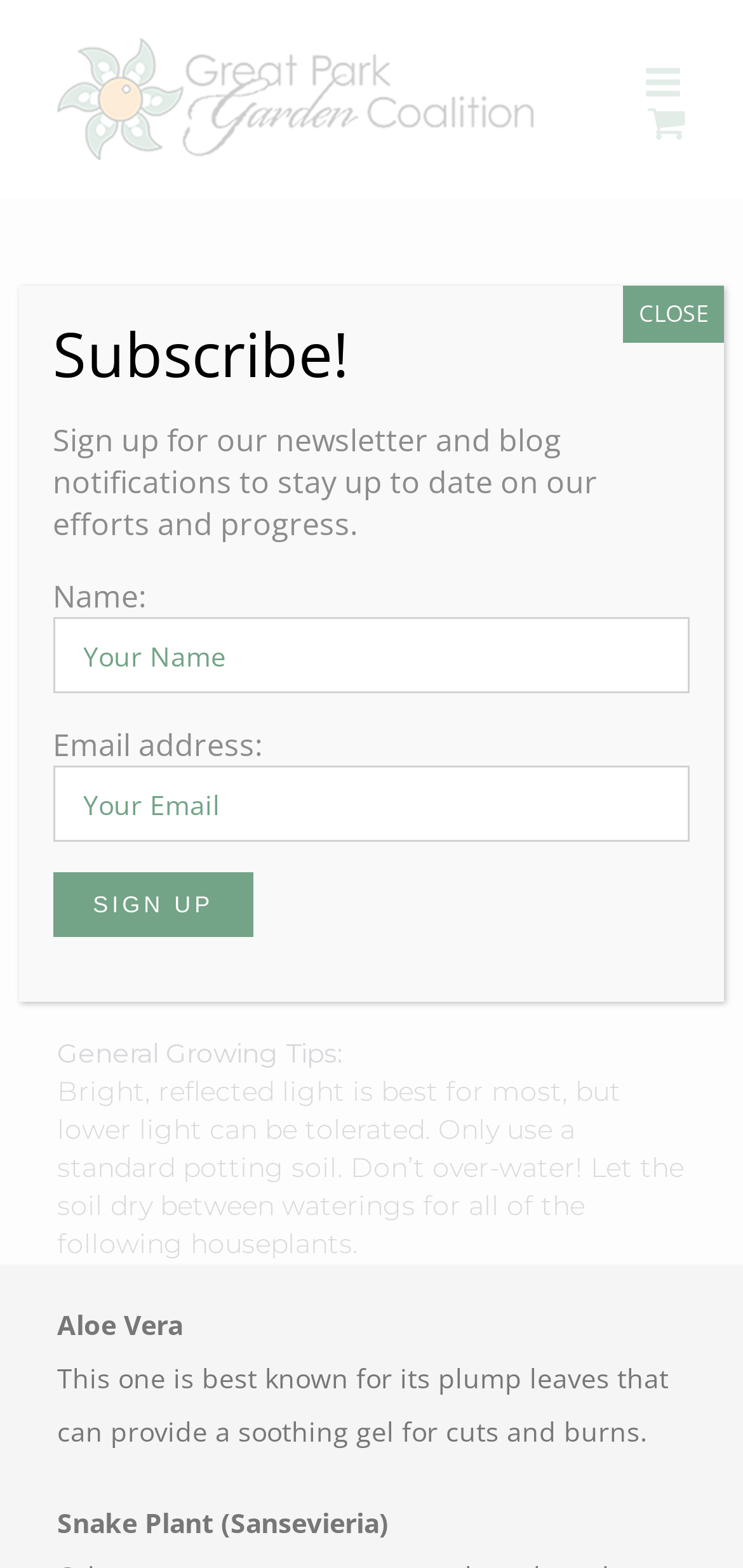Use a single word or phrase to respond to the question:
What is the benefit of having houseplants at home?

Bring natural beauty and clean air